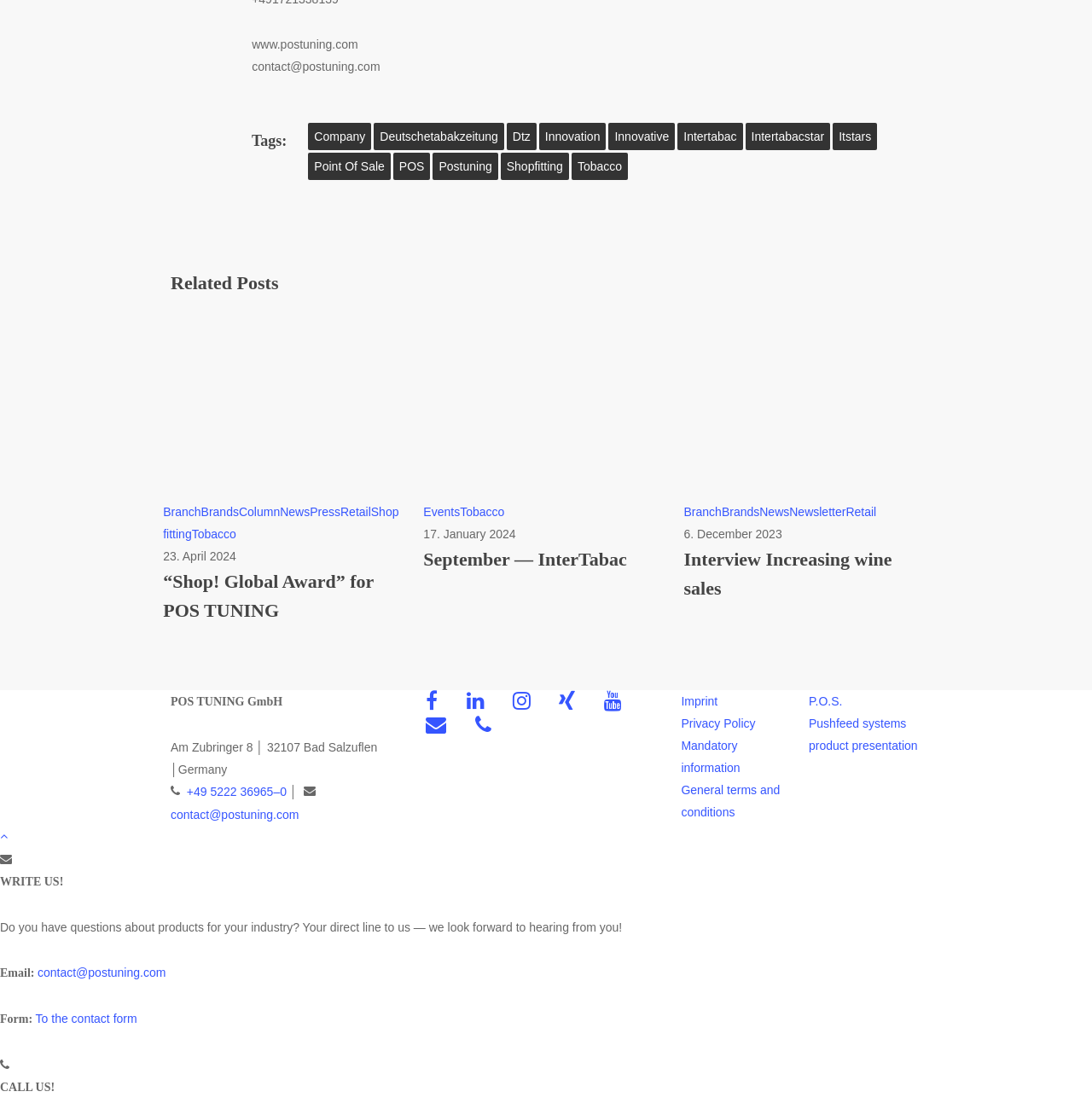Locate the bounding box coordinates of the area to click to fulfill this instruction: "Click on the 'Company' tag". The bounding box should be presented as four float numbers between 0 and 1, in the order [left, top, right, bottom].

[0.282, 0.111, 0.34, 0.136]